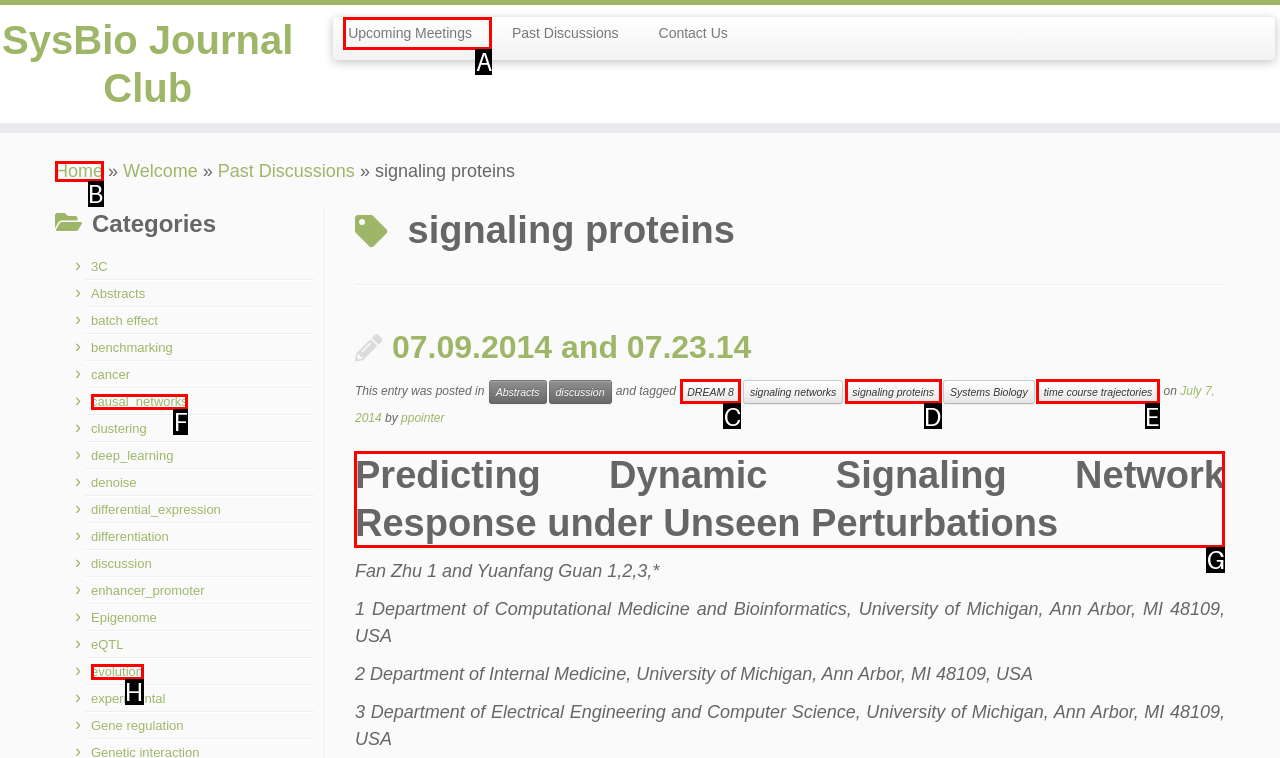To complete the task: Read 'Predicting Dynamic Signaling Network Response under Unseen Perturbations', select the appropriate UI element to click. Respond with the letter of the correct option from the given choices.

G